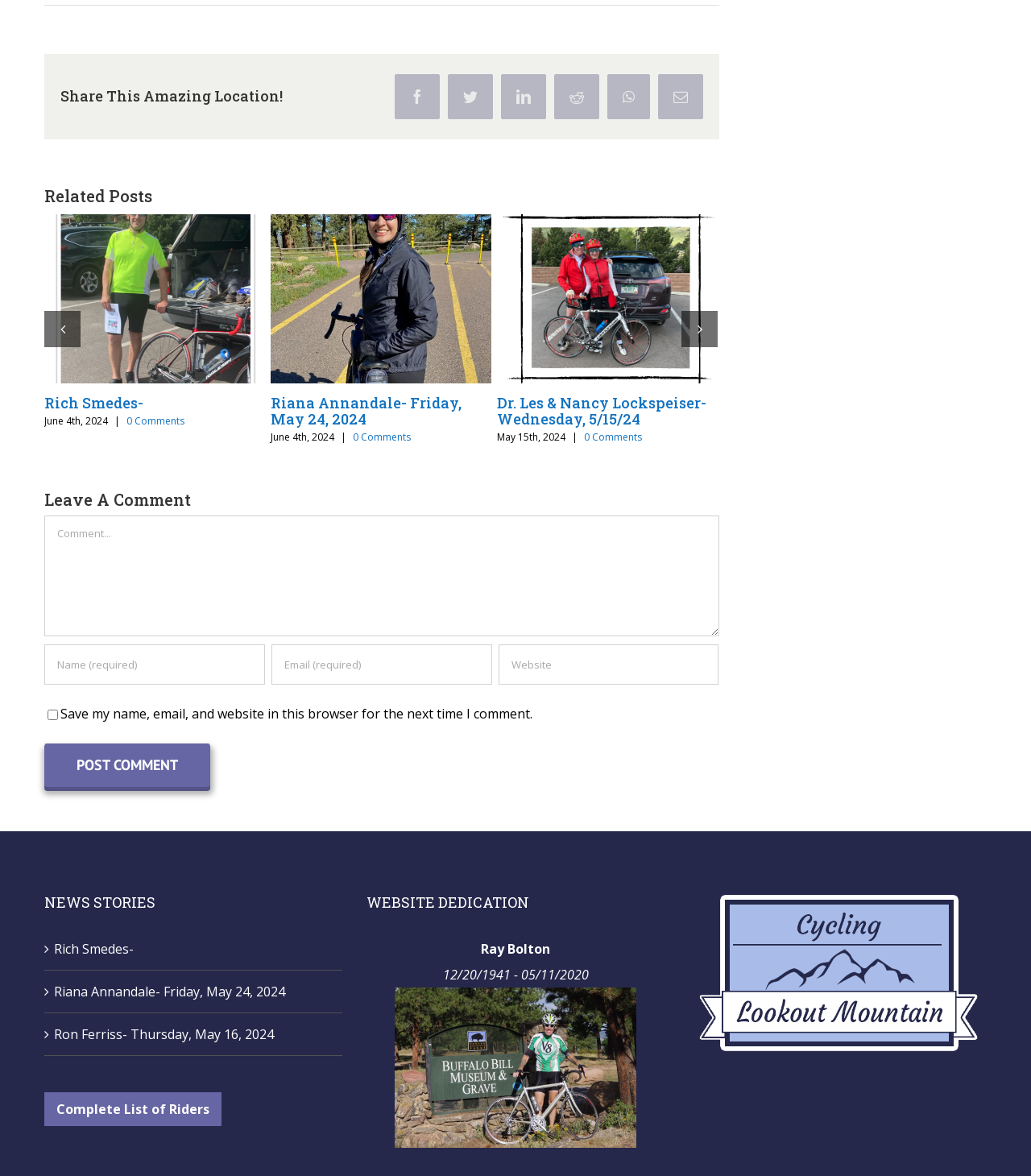What is the date of the post 'Kevin- Wednesday, April 24, 2024'?
Using the image as a reference, give a one-word or short phrase answer.

April 27th, 2024